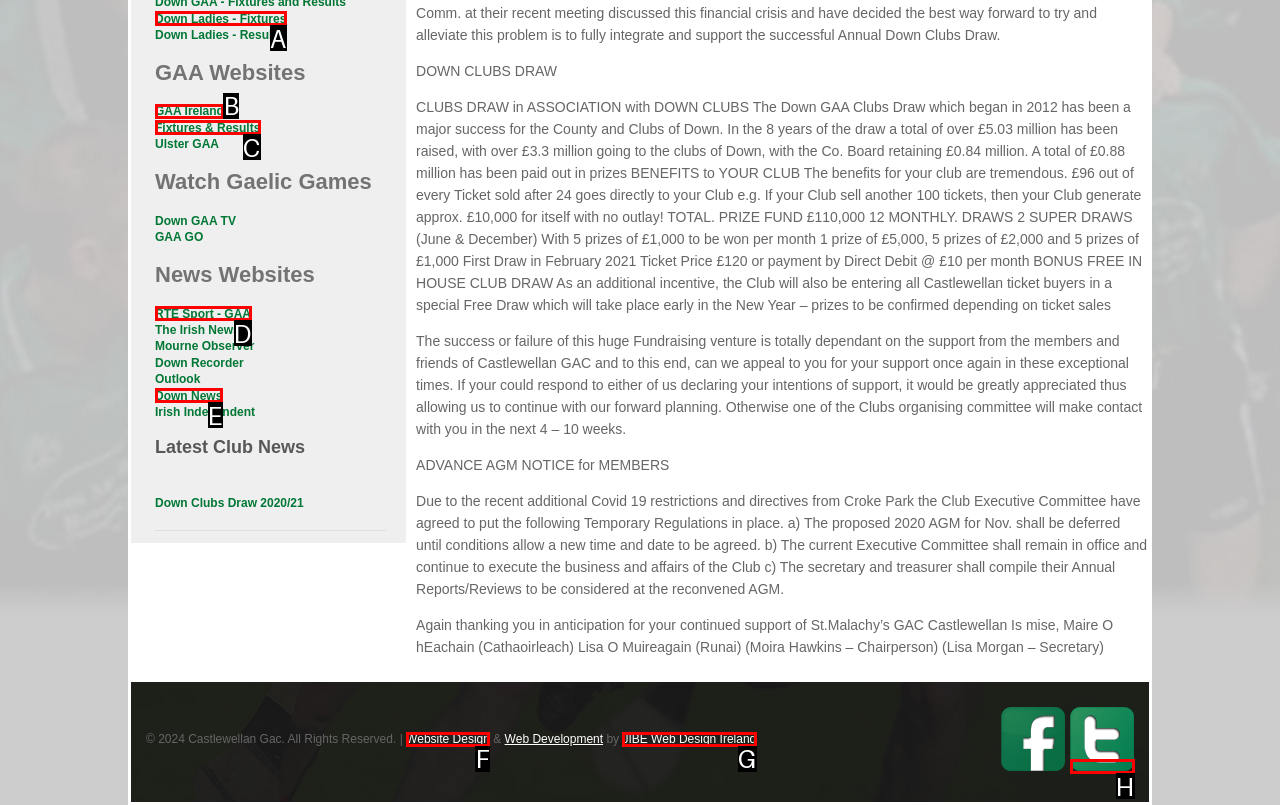Match the element description to one of the options: Fixtures & Results
Respond with the corresponding option's letter.

C